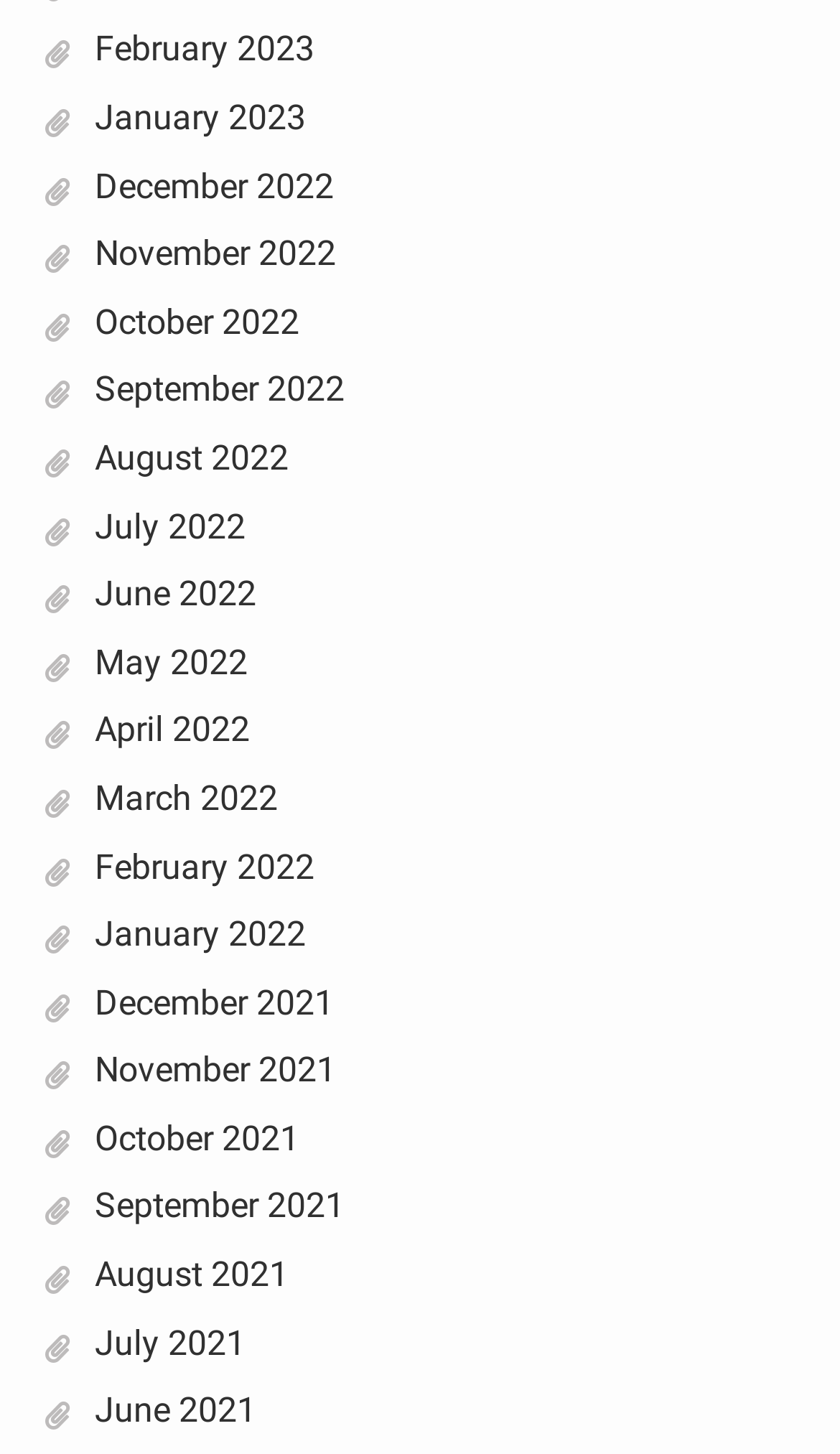How many months are listed?
Using the visual information, answer the question in a single word or phrase.

24